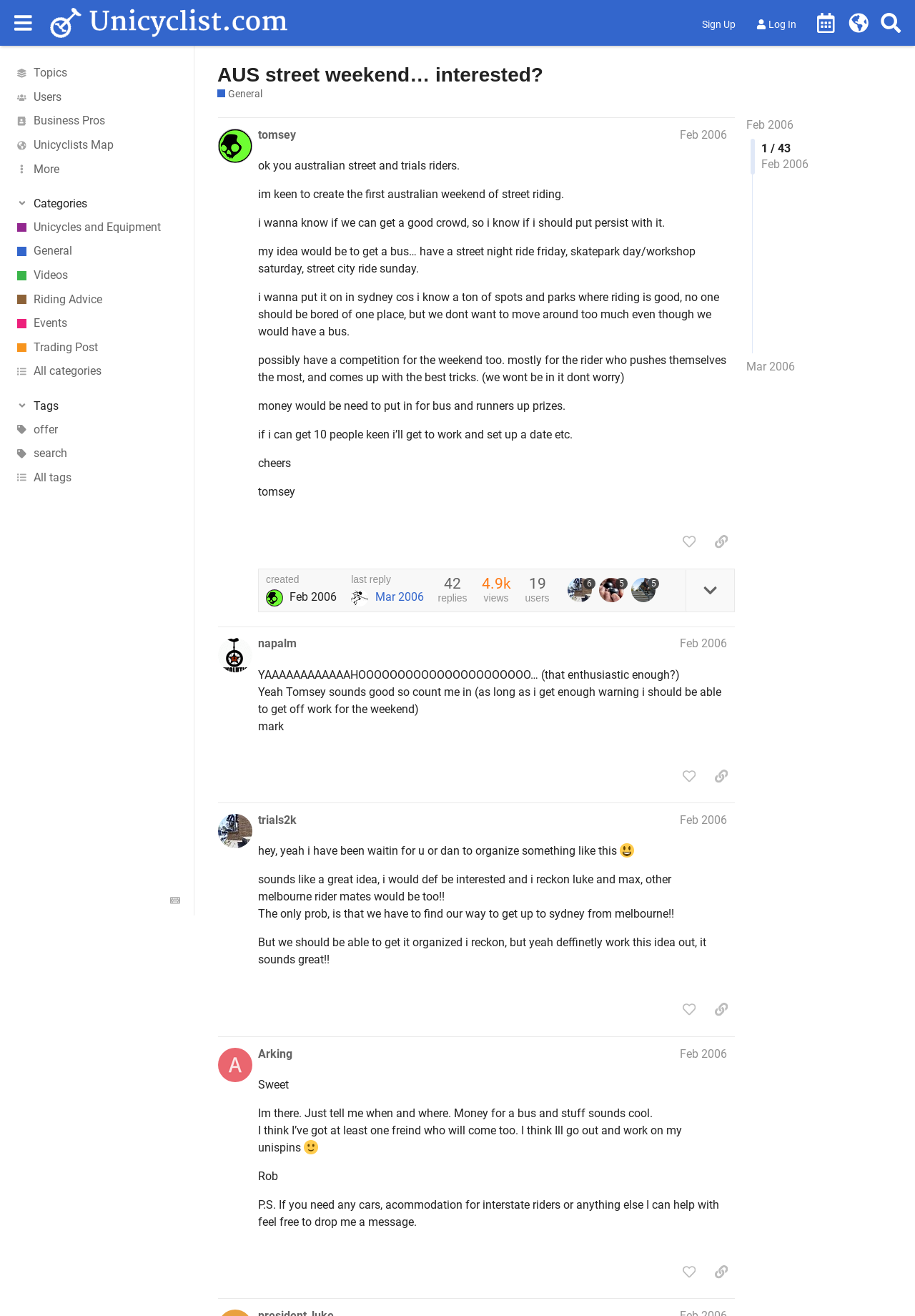Can you give a comprehensive explanation to the question given the content of the image?
How many replies are there to this post?

The number of replies to this post is 42, which is indicated by the static text element with the text '42' near the bottom of the webpage.